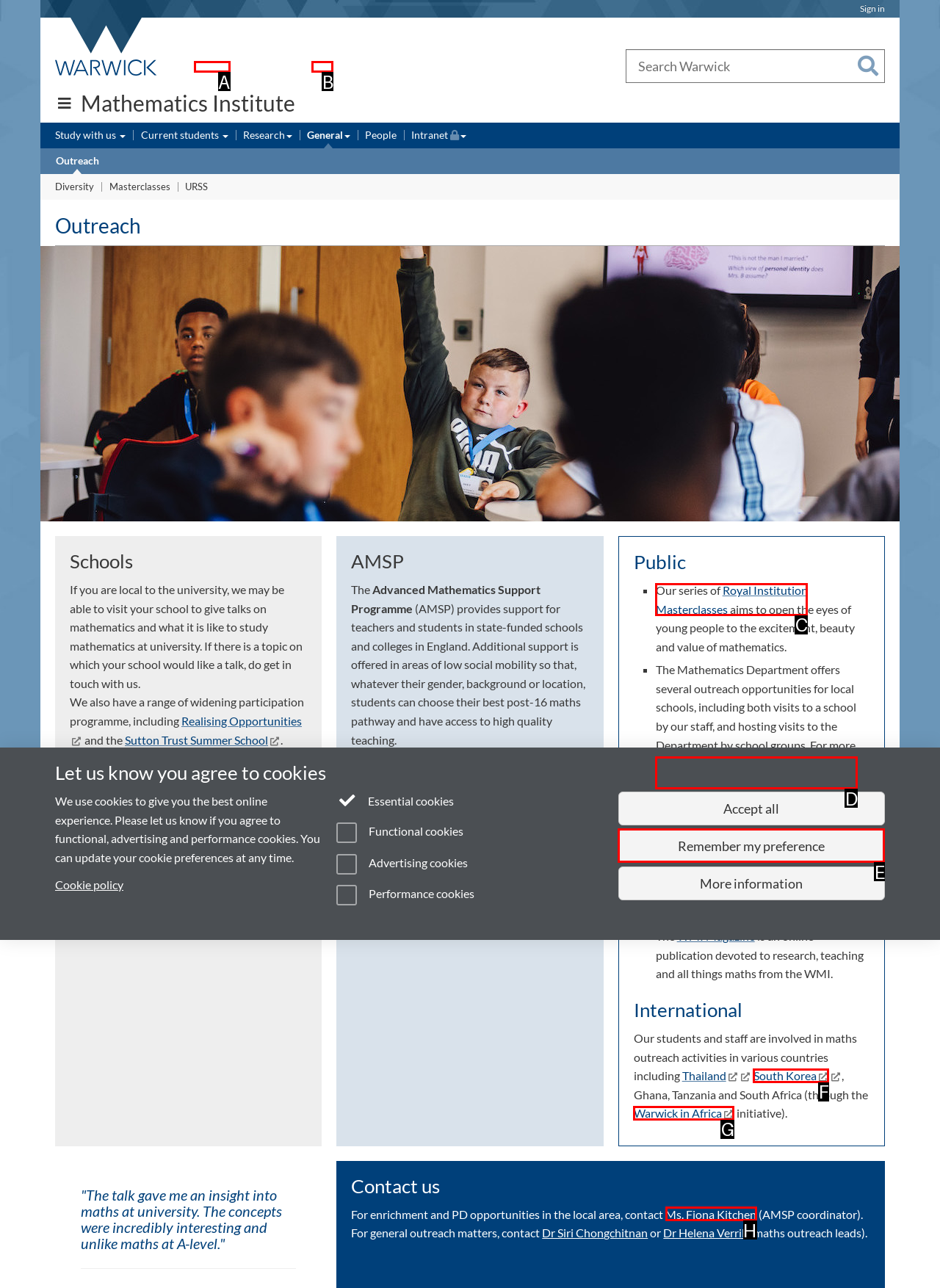Identify which HTML element should be clicked to fulfill this instruction: Explore Royal Institution Masterclasses Reply with the correct option's letter.

C